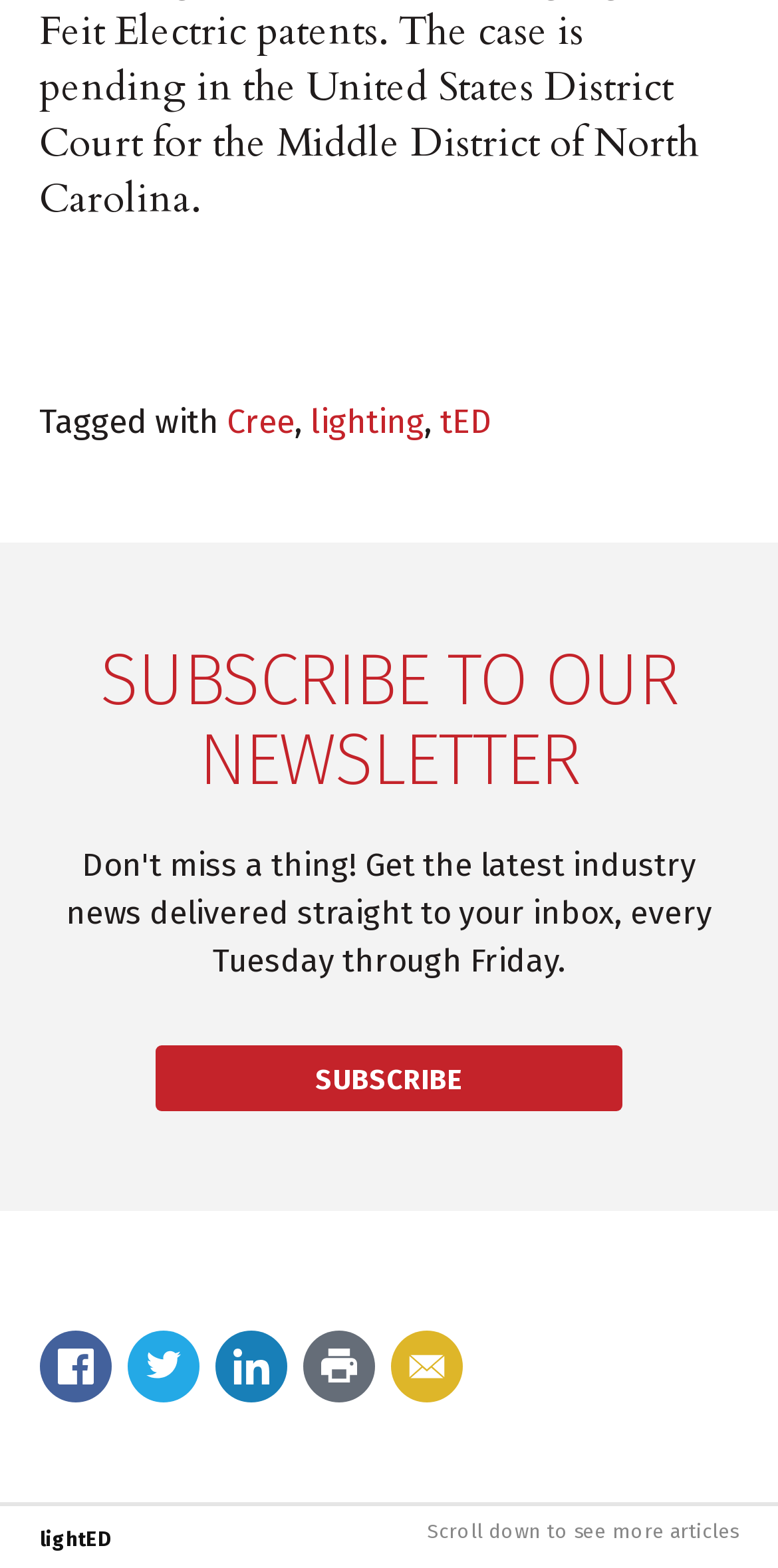Review the image closely and give a comprehensive answer to the question: How many links are there in the footer?

I counted the number of links in the footer section, which are located at the bottom of the webpage. There are 5 links, each represented by an empty string, indicating they are likely social media links.